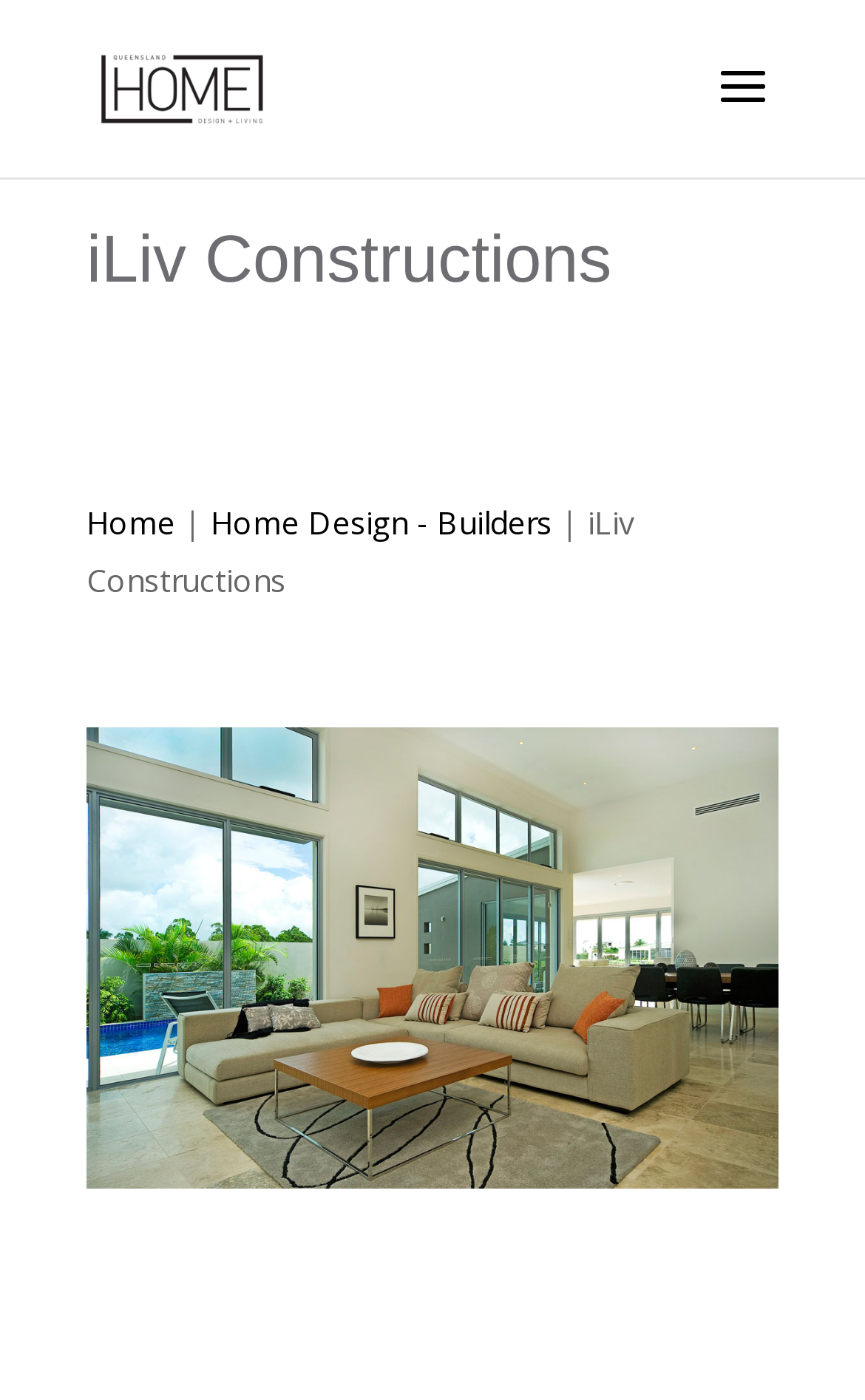What is the image above the heading?
Please look at the screenshot and answer using one word or phrase.

Queensland Home Design and Living